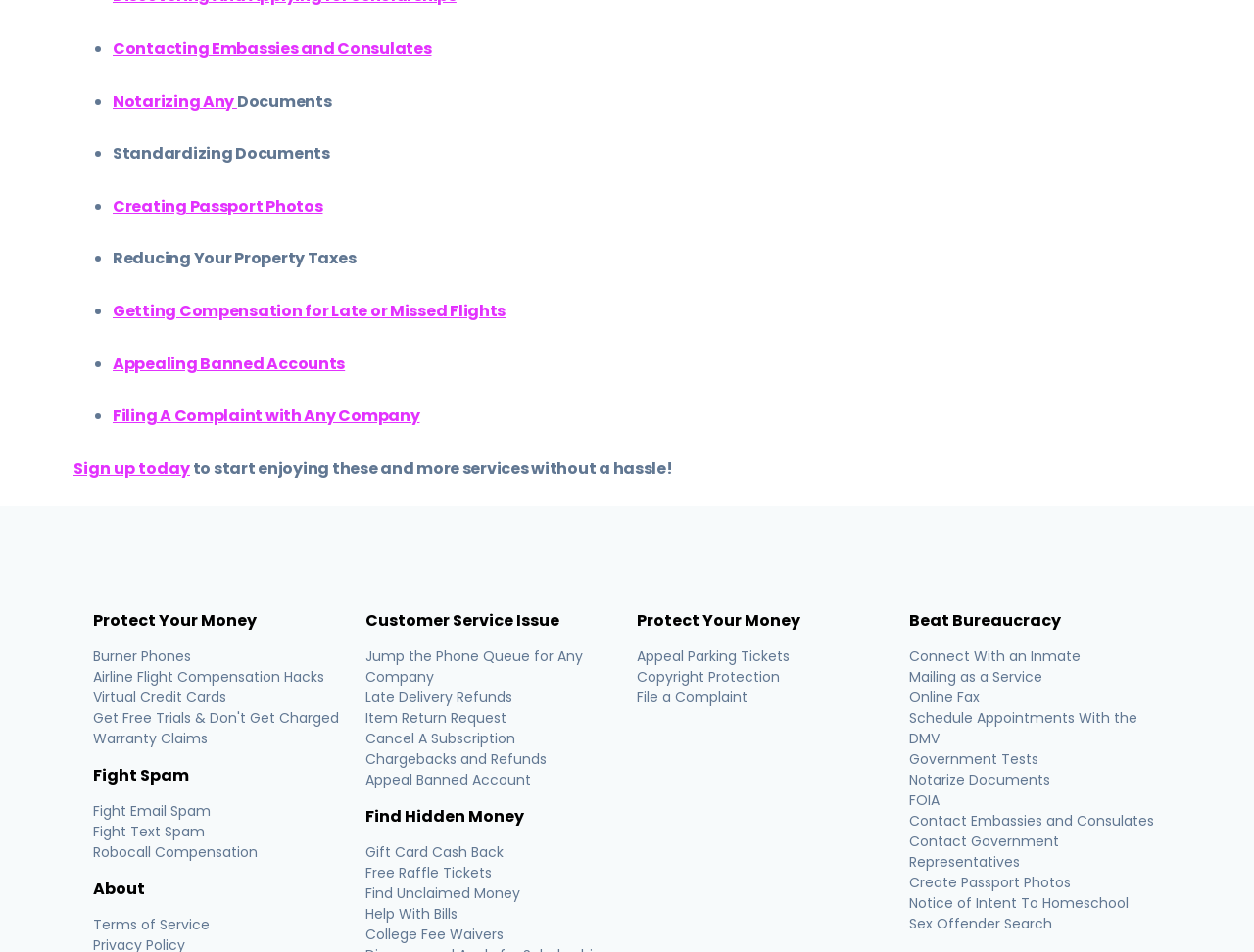Indicate the bounding box coordinates of the clickable region to achieve the following instruction: "Sign up today."

[0.059, 0.479, 0.152, 0.505]